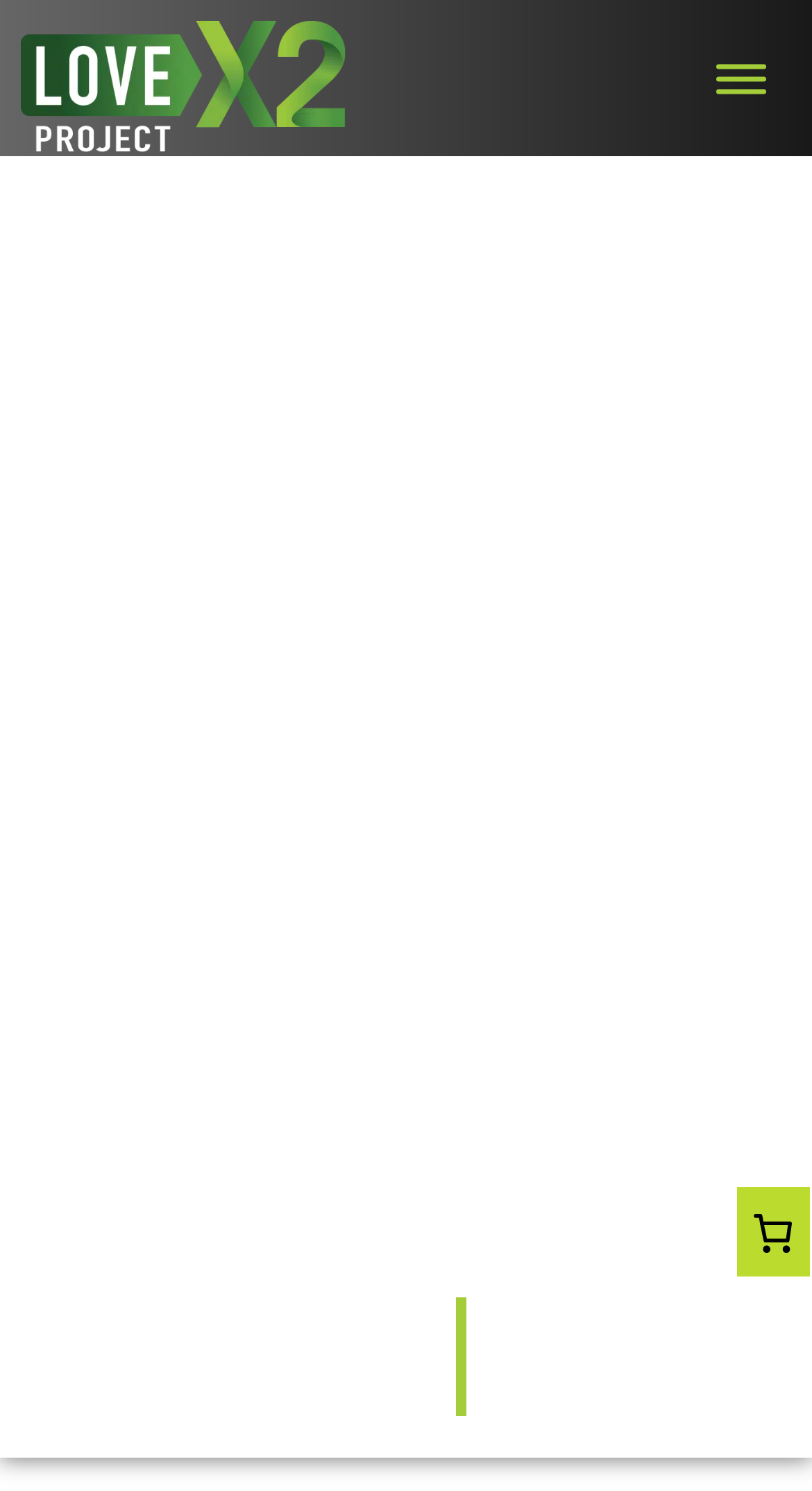What is the background image of the page?
Provide a detailed and well-explained answer to the question.

The image element with a bounding box covering the entire page suggests that it is the background image of the page.